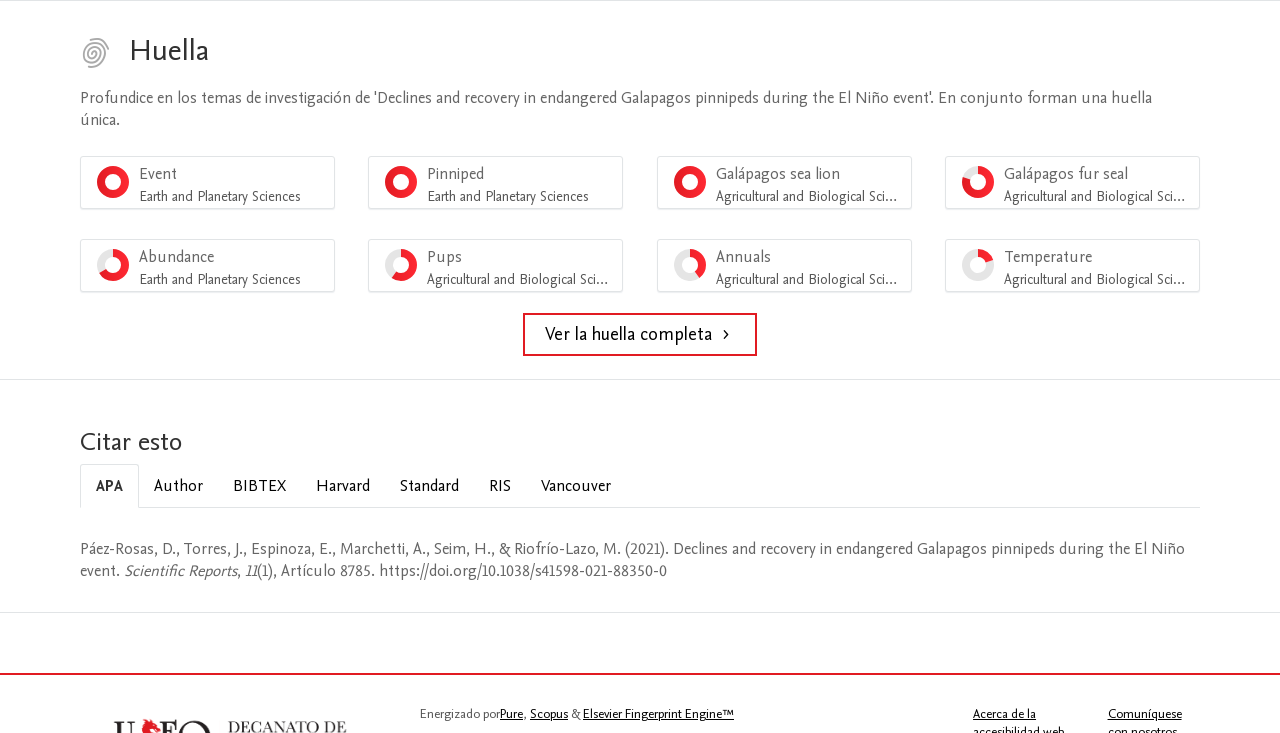What is the citation style currently selected?
Look at the image and respond to the question as thoroughly as possible.

The citation style currently selected is APA which is indicated by the selected tab 'APA' in the tab list 'Citar esto'.